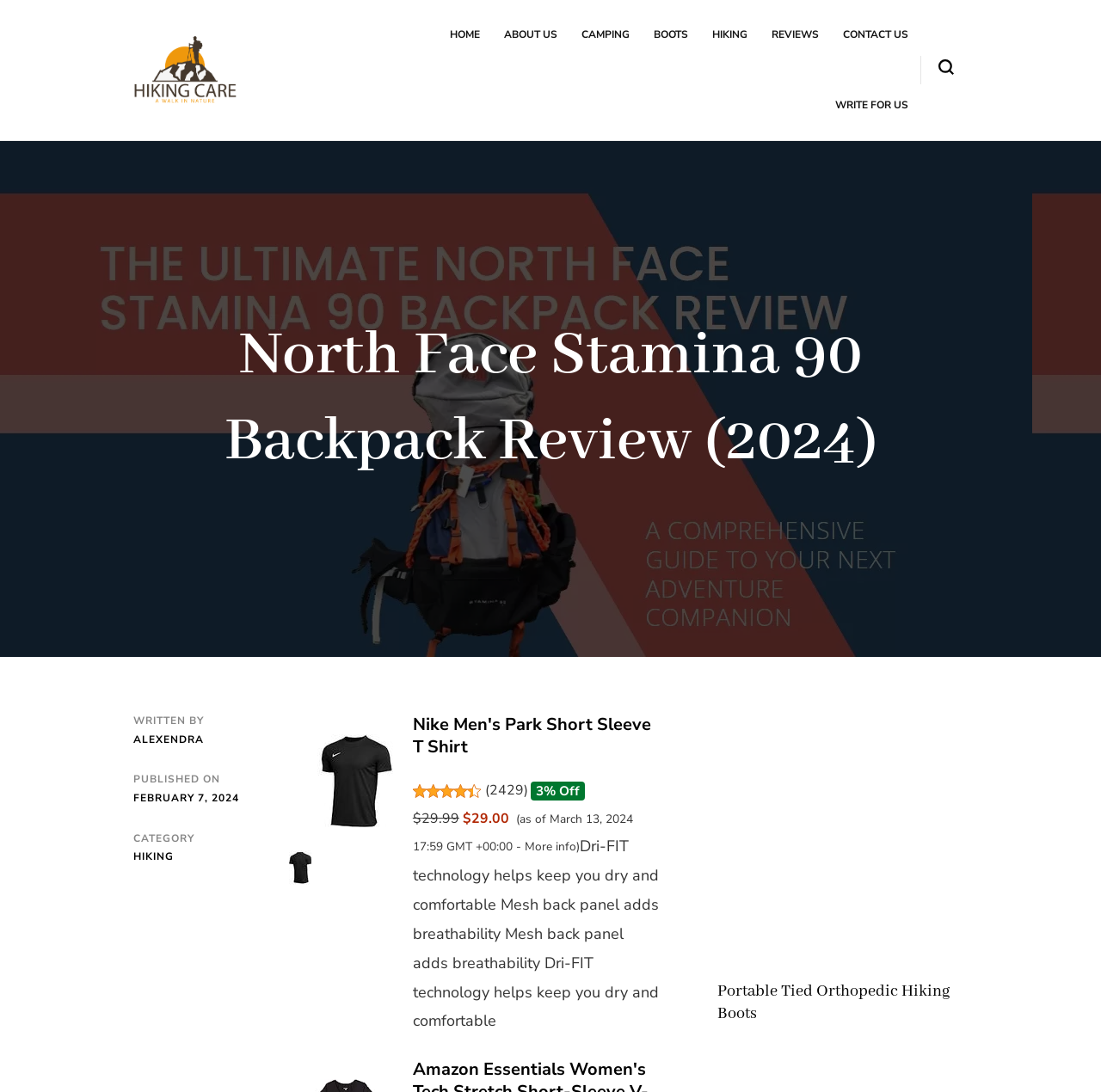Please provide the main heading of the webpage content.

North Face Stamina 90 Backpack Review (2024)